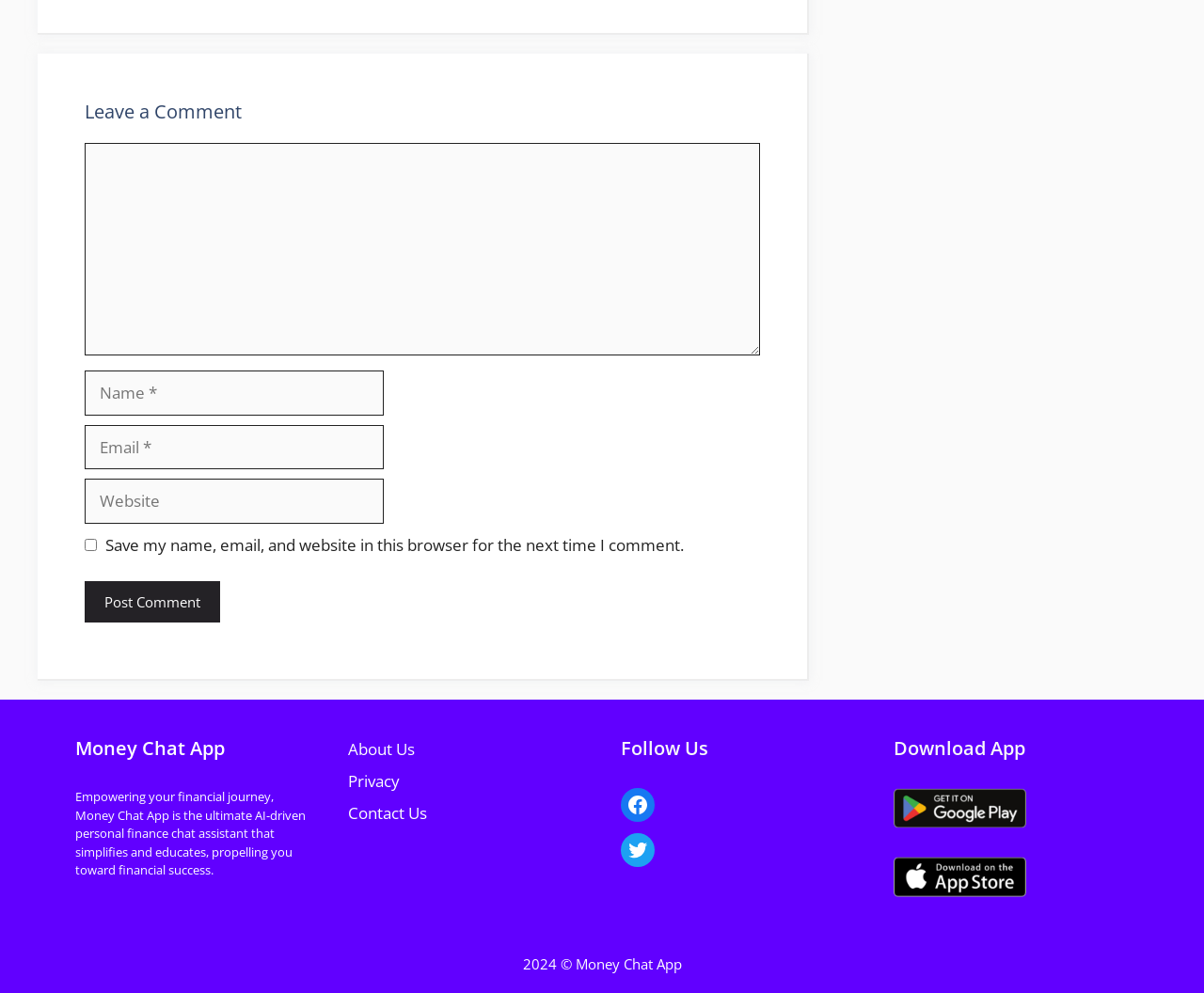What is the name of the company behind the Money Chat App?
Based on the visual details in the image, please answer the question thoroughly.

Based on the various instances of the name 'Money Chat App' throughout the webpage, it can be inferred that the company behind the app is also named Money Chat App.